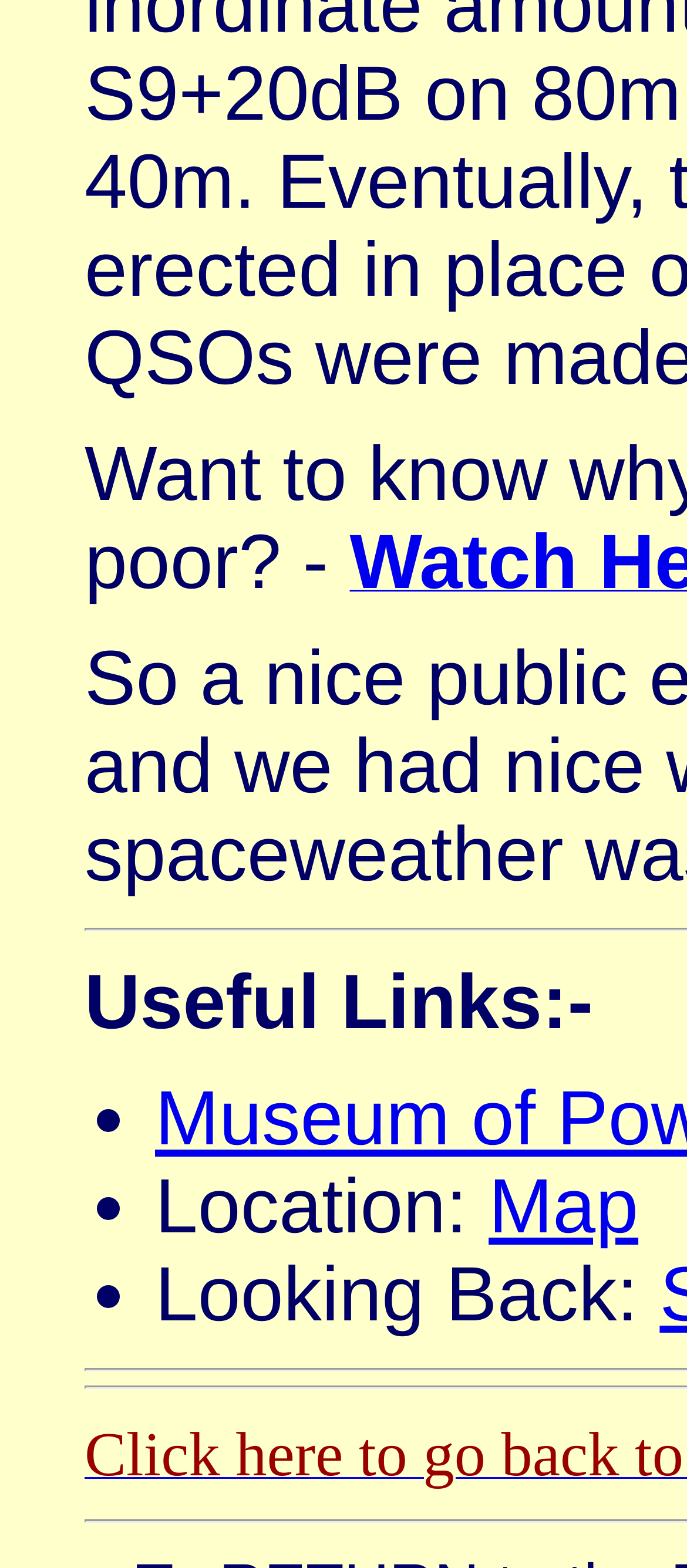What is the last useful link?
Kindly offer a comprehensive and detailed response to the question.

The last useful link is 'Looking Back:' which is a static text element located below the second list marker and above the third list marker.